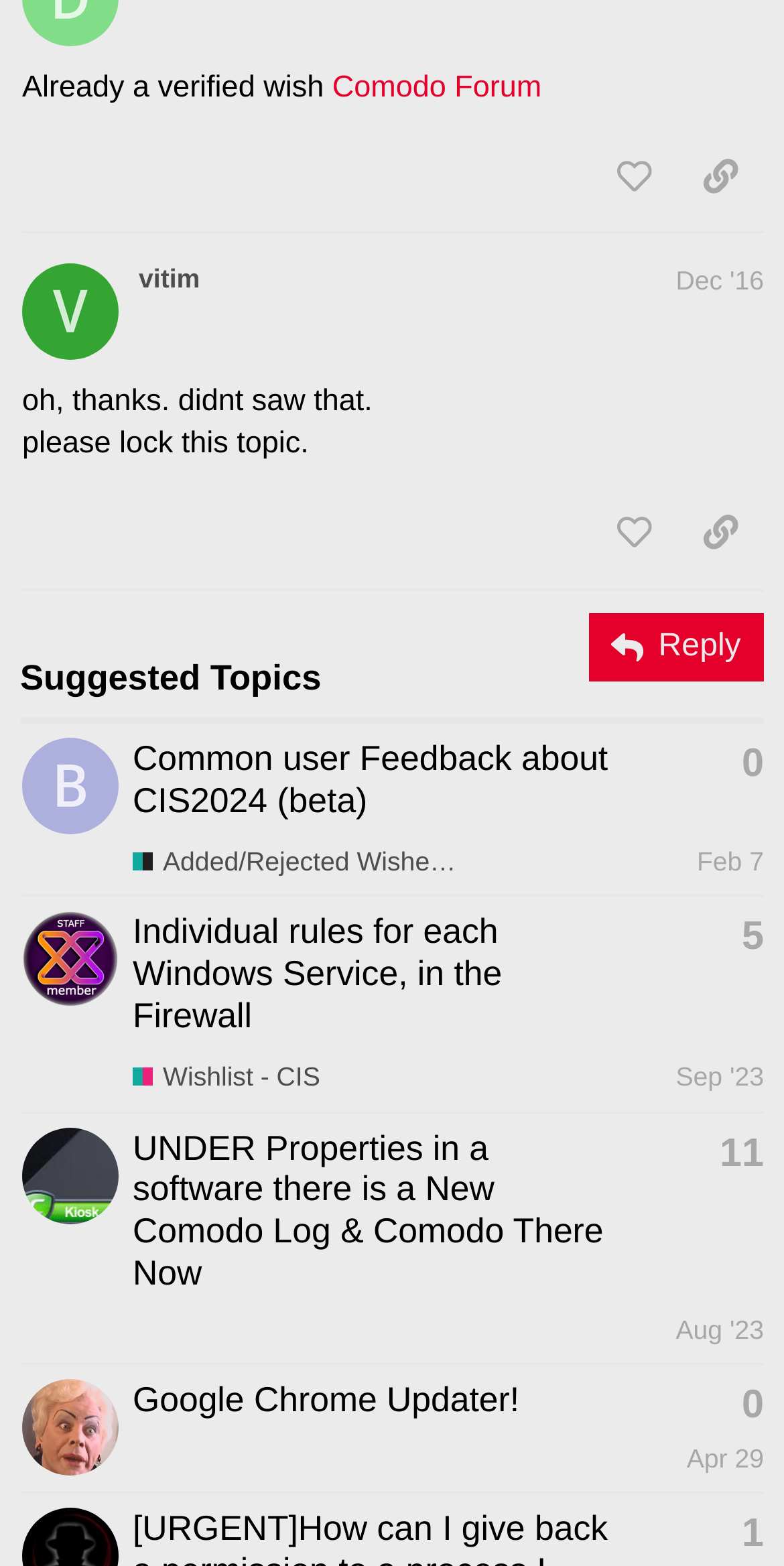Using floating point numbers between 0 and 1, provide the bounding box coordinates in the format (top-left x, top-left y, bottom-right x, bottom-right y). Locate the UI element described here: aria-label="C.O.M.O.D.O_RT" title="C.O.M.O.D.O_RT"

[0.028, 0.601, 0.151, 0.623]